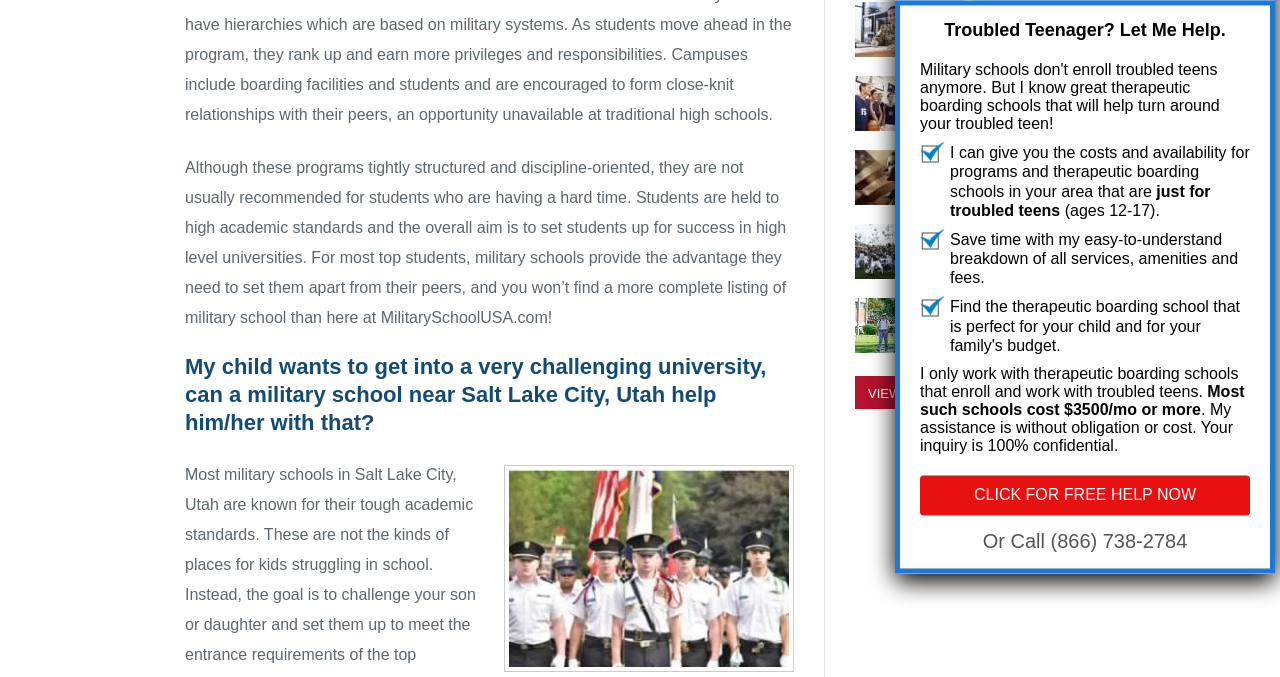Please specify the bounding box coordinates for the clickable region that will help you carry out the instruction: "Go to home page".

None